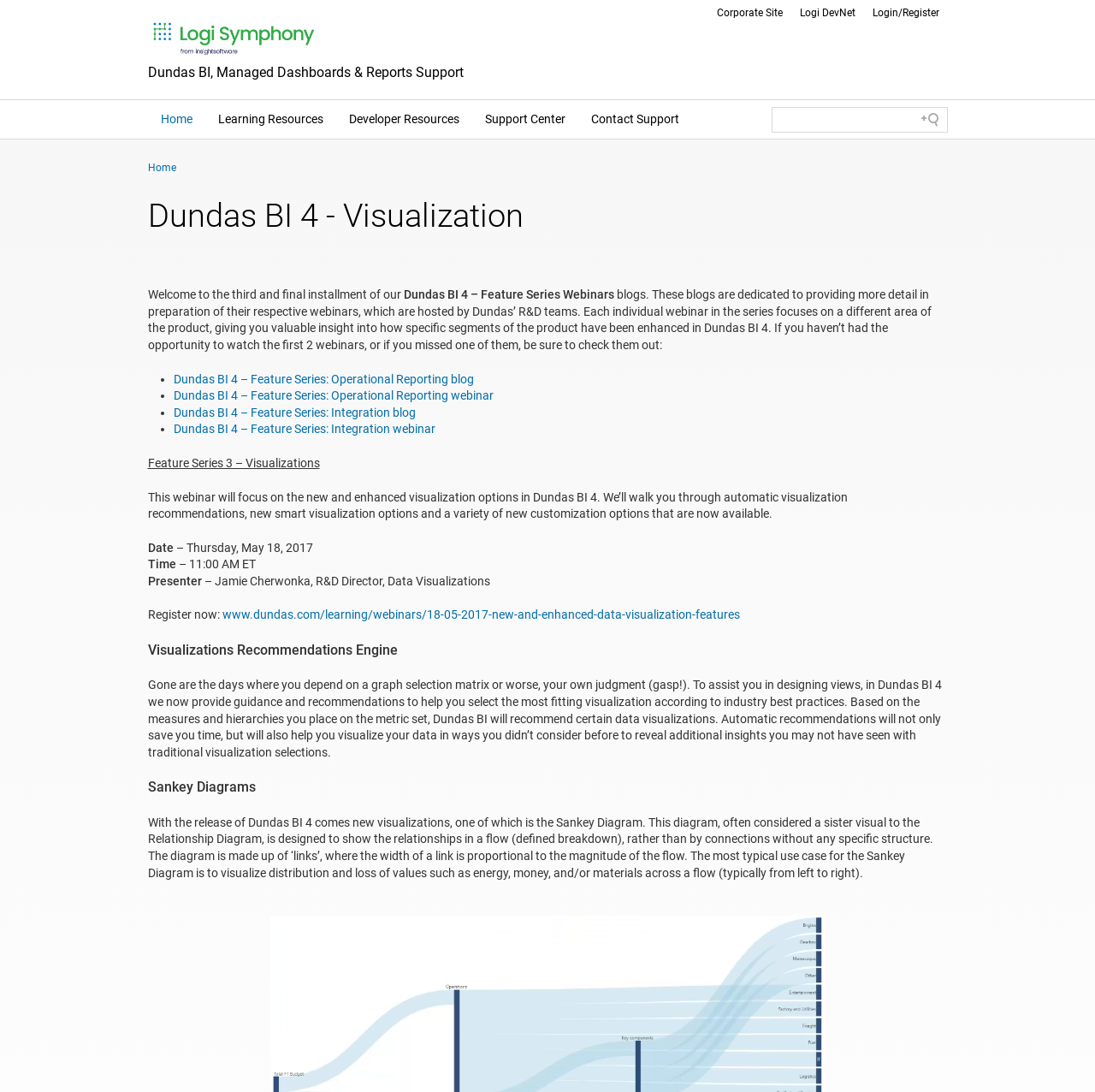Reply to the question below using a single word or brief phrase:
What is the name of the presenter?

Jamie Cherwonka